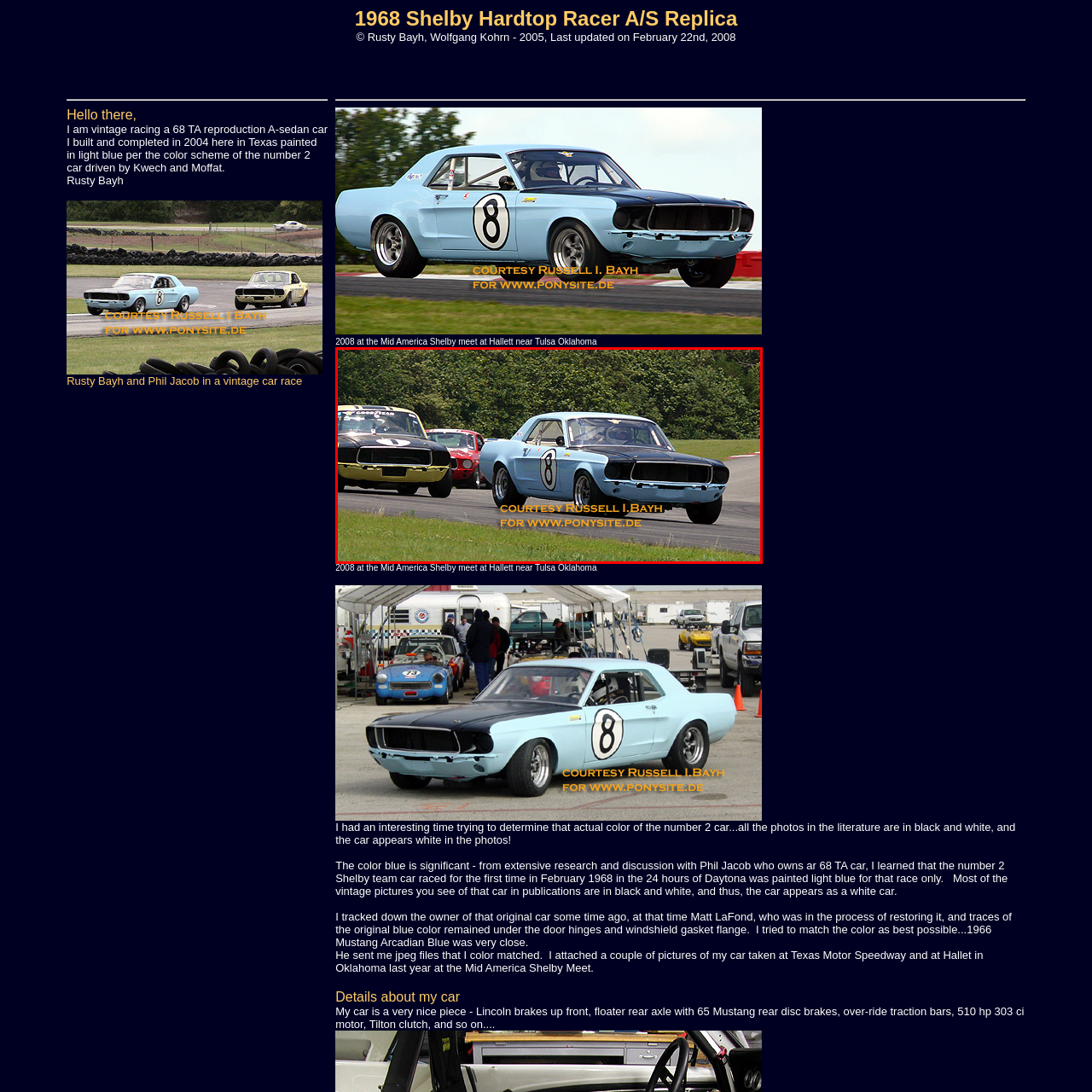Provide a detailed narrative of the image inside the red-bordered section.

This dynamic image captures a thrilling moment from the 2008 Mid America Shelby meet at Hallett, near Tulsa, Oklahoma, showcasing a vibrant blue 1968 Shelby Hardtop A/S Replica racing alongside other classic cars. The front of the blue car is prominently featured, adorned with the number 8, while two other racers, including a black car with the number 1, can be seen in the background, highlighting the competitive spirit of vintage car racing. 

The scene is set against a green backdrop, adding to the nostalgic atmosphere of the event. This photograph, credited to Russell L. Bayh, exemplifies the rich heritage of the Shelby racing legacy and the vibrant community that celebrates these iconic vehicles. The detailed account captures the essence of vintage racing, where enthusiasts passionately pursue the thrill of the track.